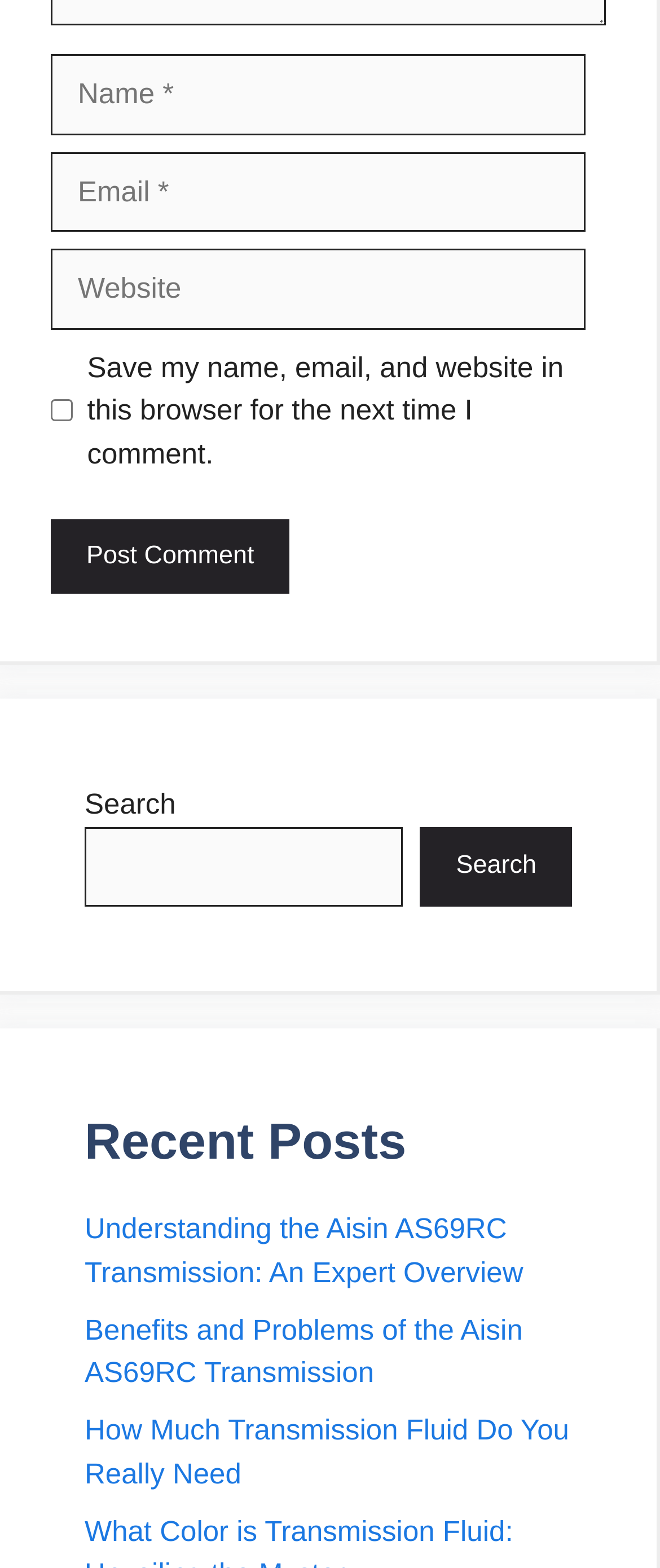What is the search function for?
Please answer the question with a single word or phrase, referencing the image.

Searching the website